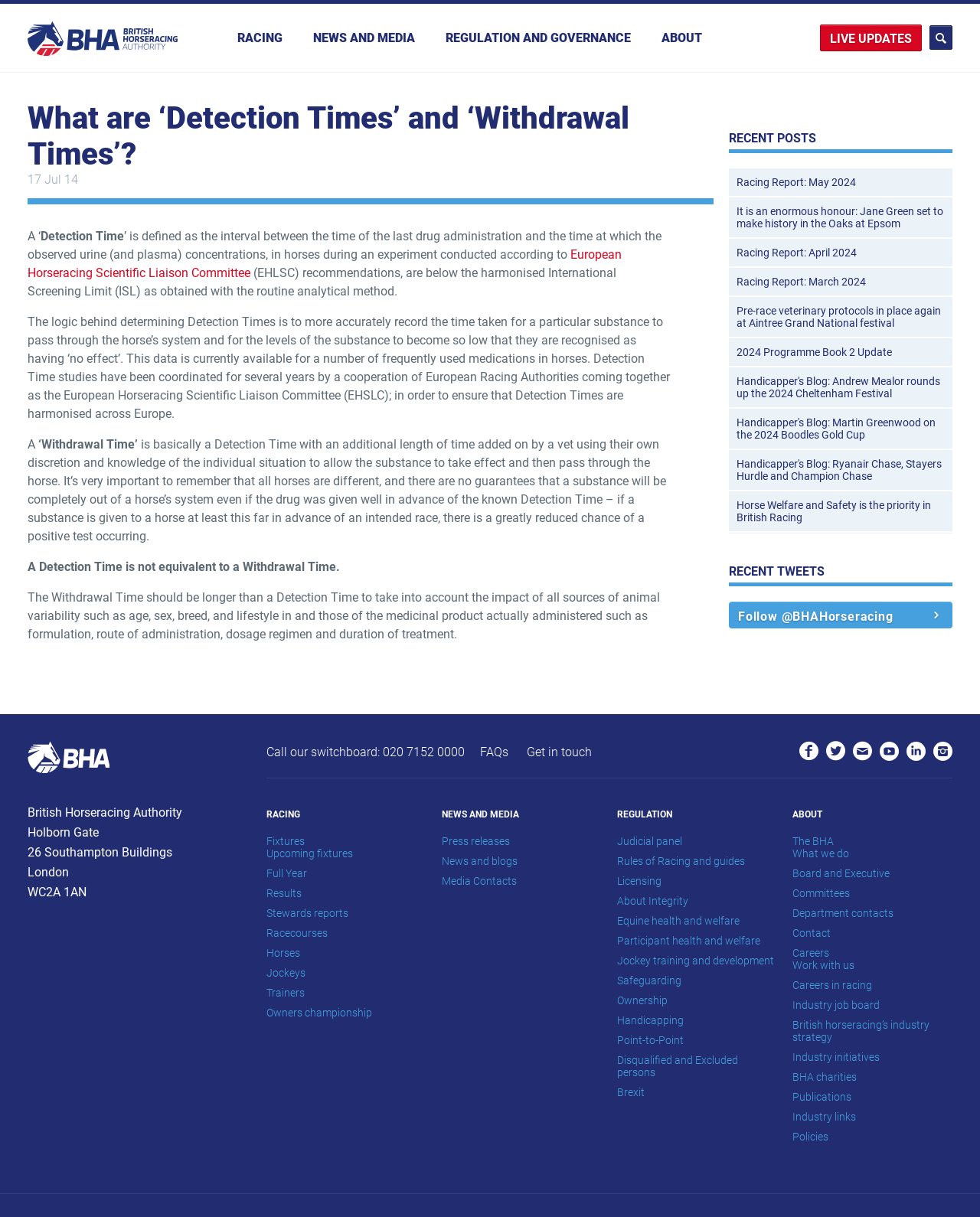Could you indicate the bounding box coordinates of the region to click in order to complete this instruction: "Read the 'What are ‘Detection Times’ and ‘Withdrawal Times’?' article".

[0.028, 0.082, 0.728, 0.142]